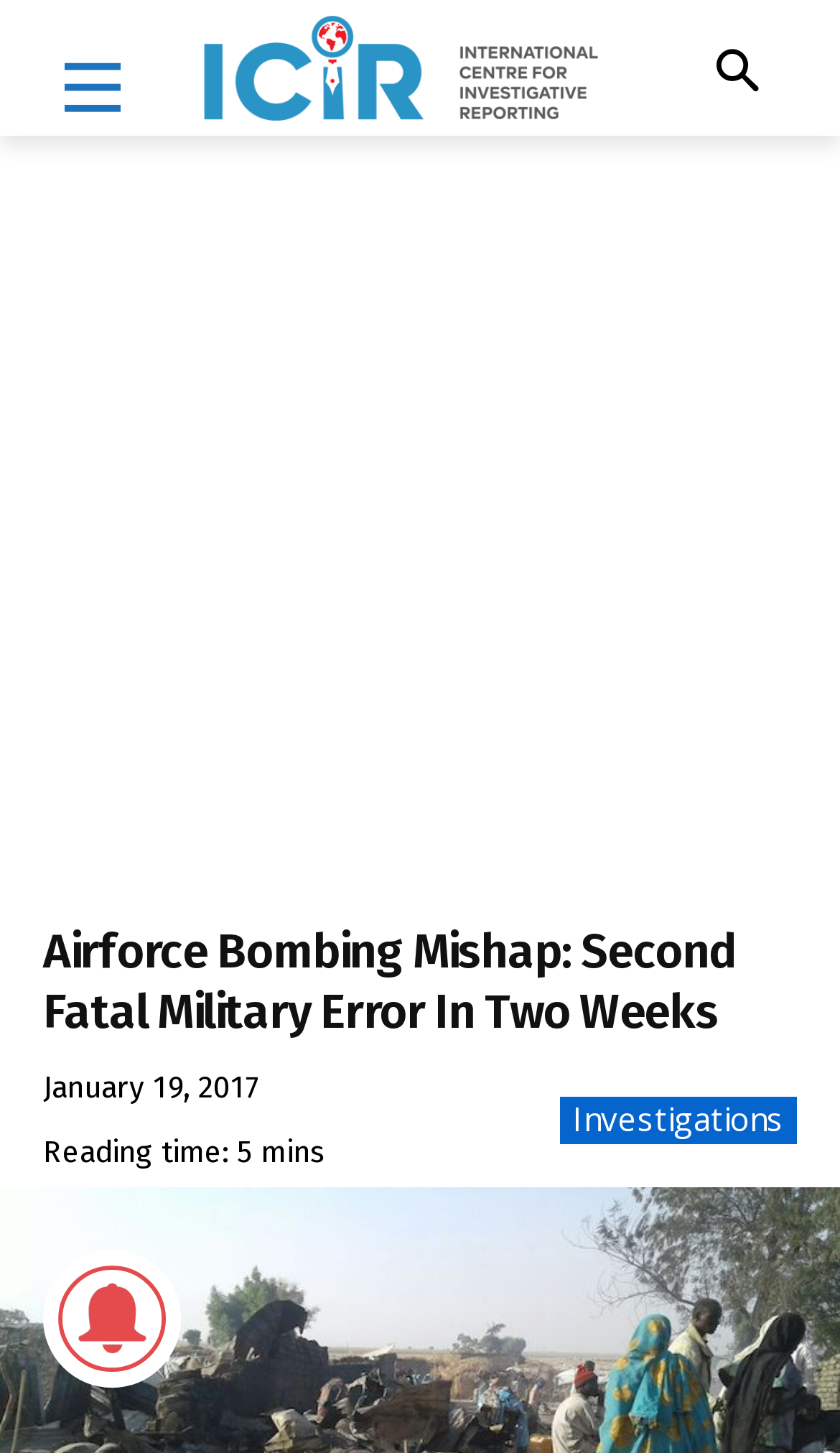Refer to the element description aria-label="Advertisement" name="aswift_2" title="Advertisement" and identify the corresponding bounding box in the screenshot. Format the coordinates as (top-left x, top-left y, bottom-right x, bottom-right y) with values in the range of 0 to 1.

[0.0, 0.138, 1.0, 0.62]